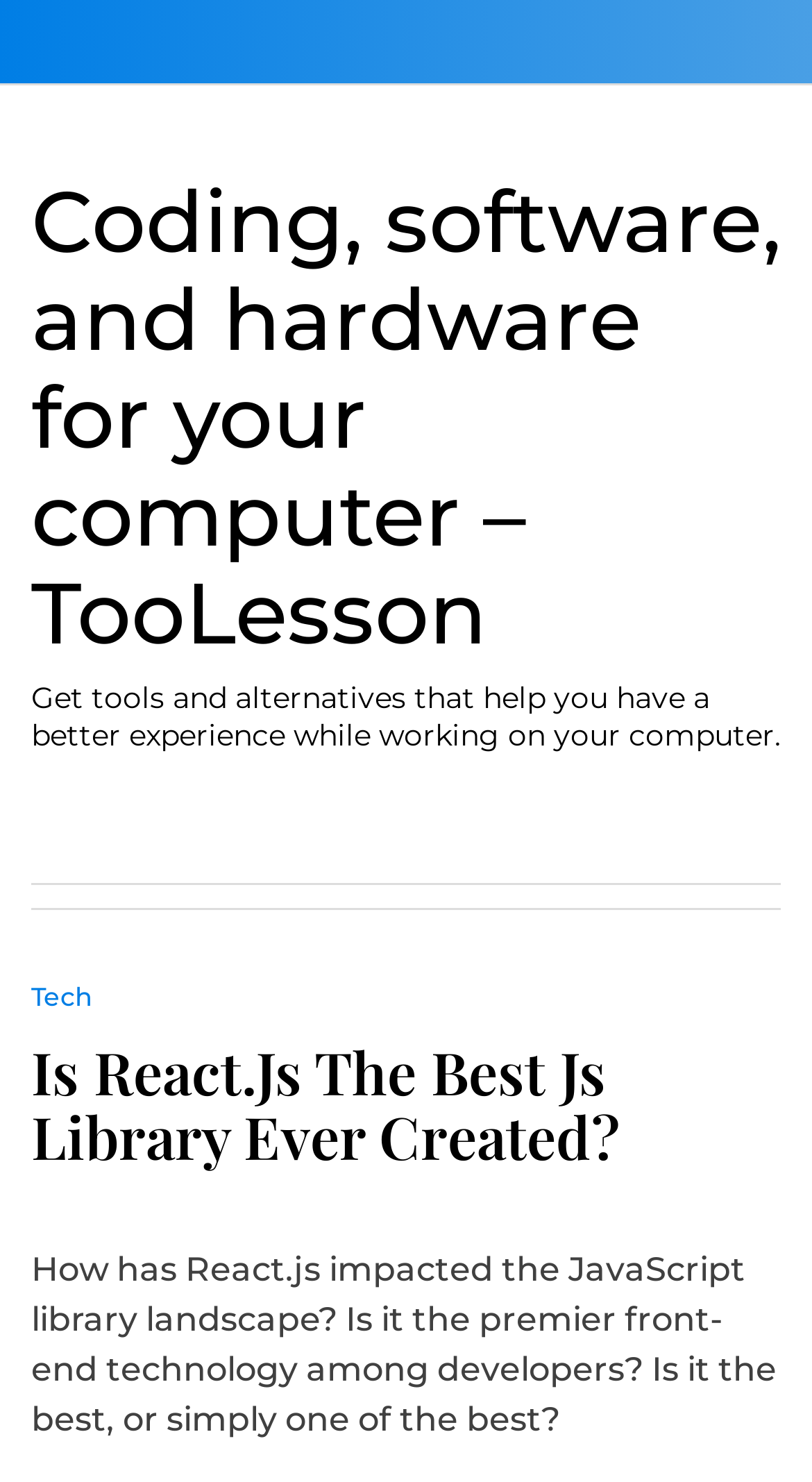How many headings are there in the webpage?
Look at the image and respond with a one-word or short phrase answer.

3